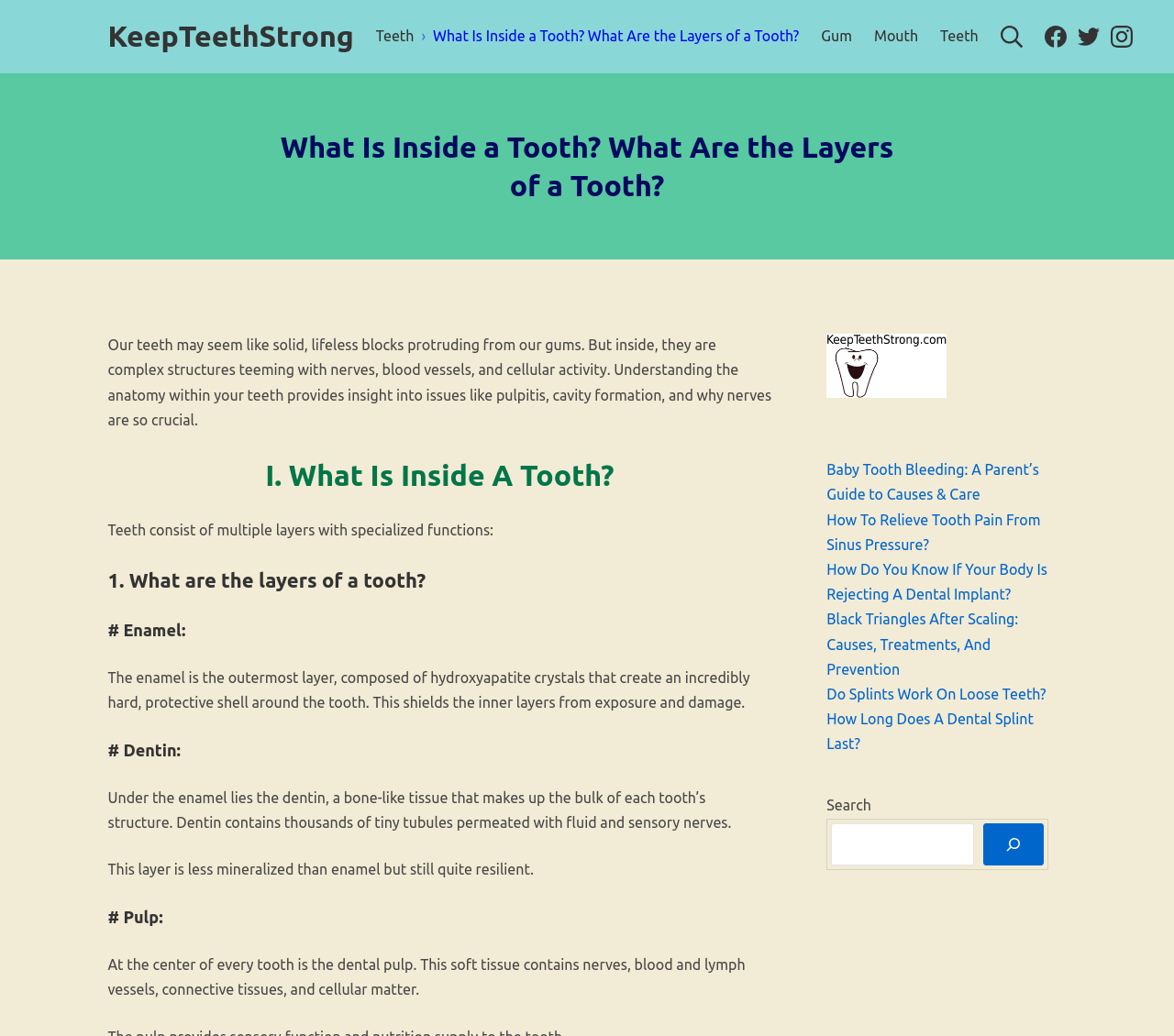Using the element description provided, determine the bounding box coordinates in the format (top-left x, top-left y, bottom-right x, bottom-right y). Ensure that all values are floating point numbers between 0 and 1. Element description: Teeth

[0.32, 0.027, 0.353, 0.043]